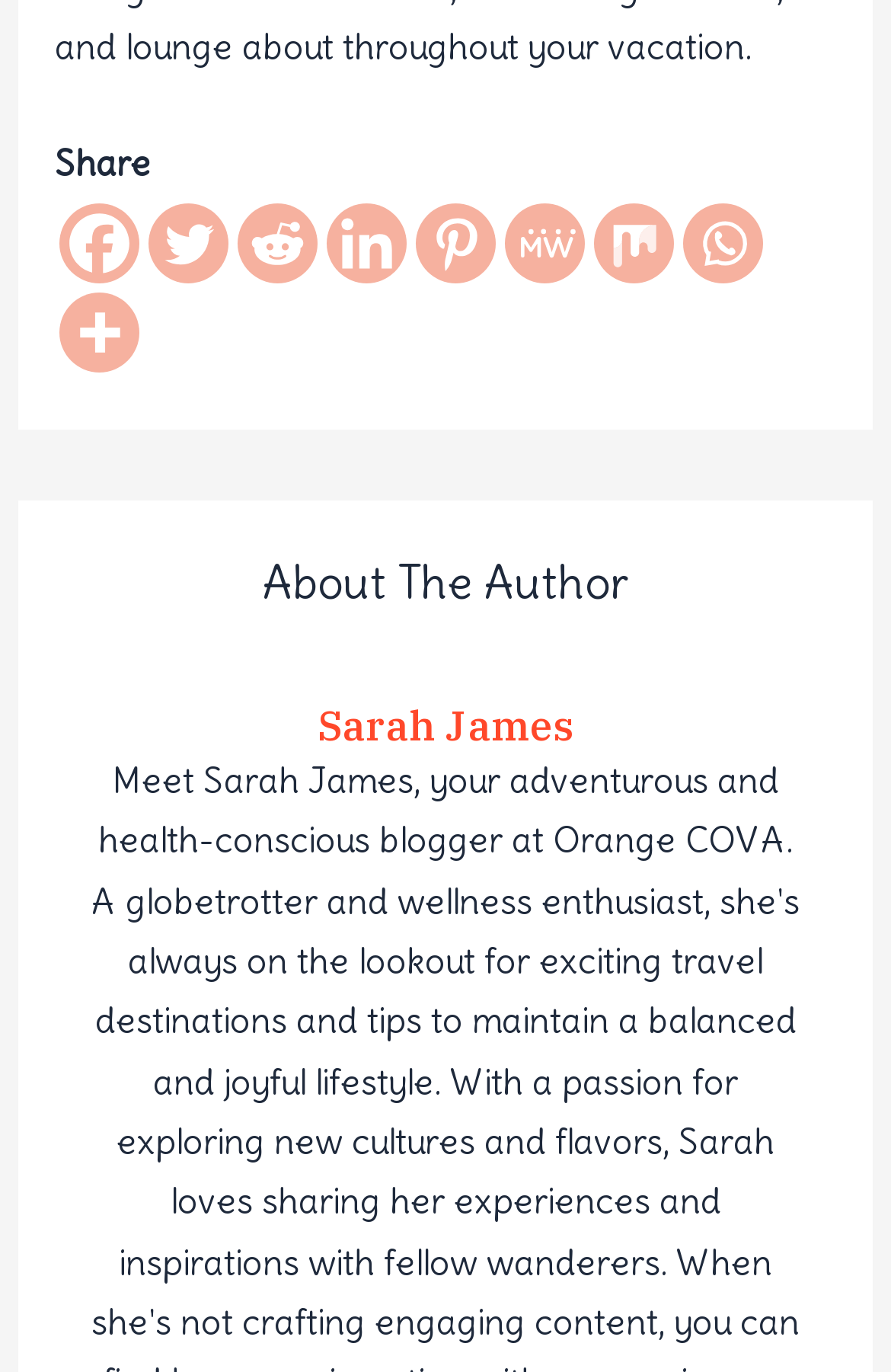Provide a one-word or short-phrase response to the question:
How many social media platforms are available for sharing?

8